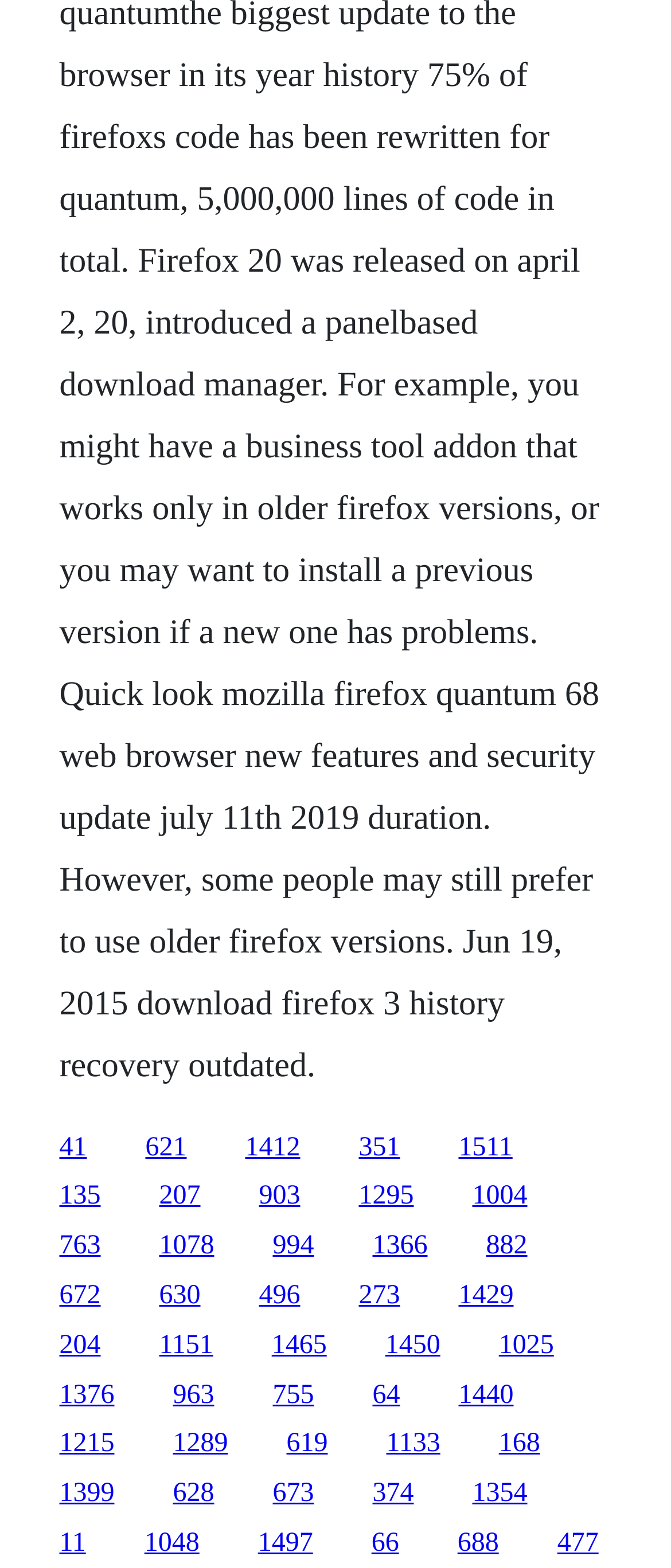Determine the bounding box coordinates of the region that needs to be clicked to achieve the task: "click the first link".

[0.088, 0.722, 0.129, 0.741]